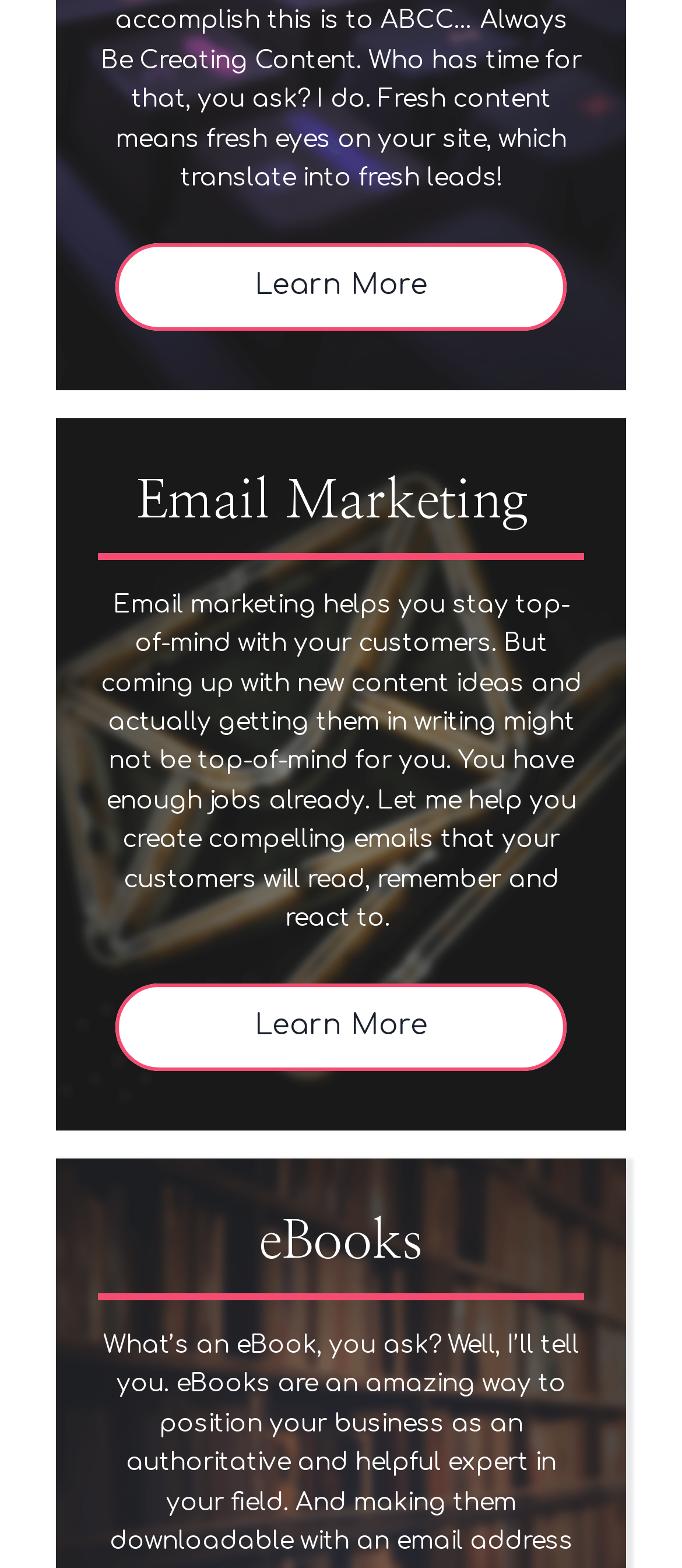Given the description "Learn More", provide the bounding box coordinates of the corresponding UI element.

[0.169, 0.155, 0.831, 0.211]